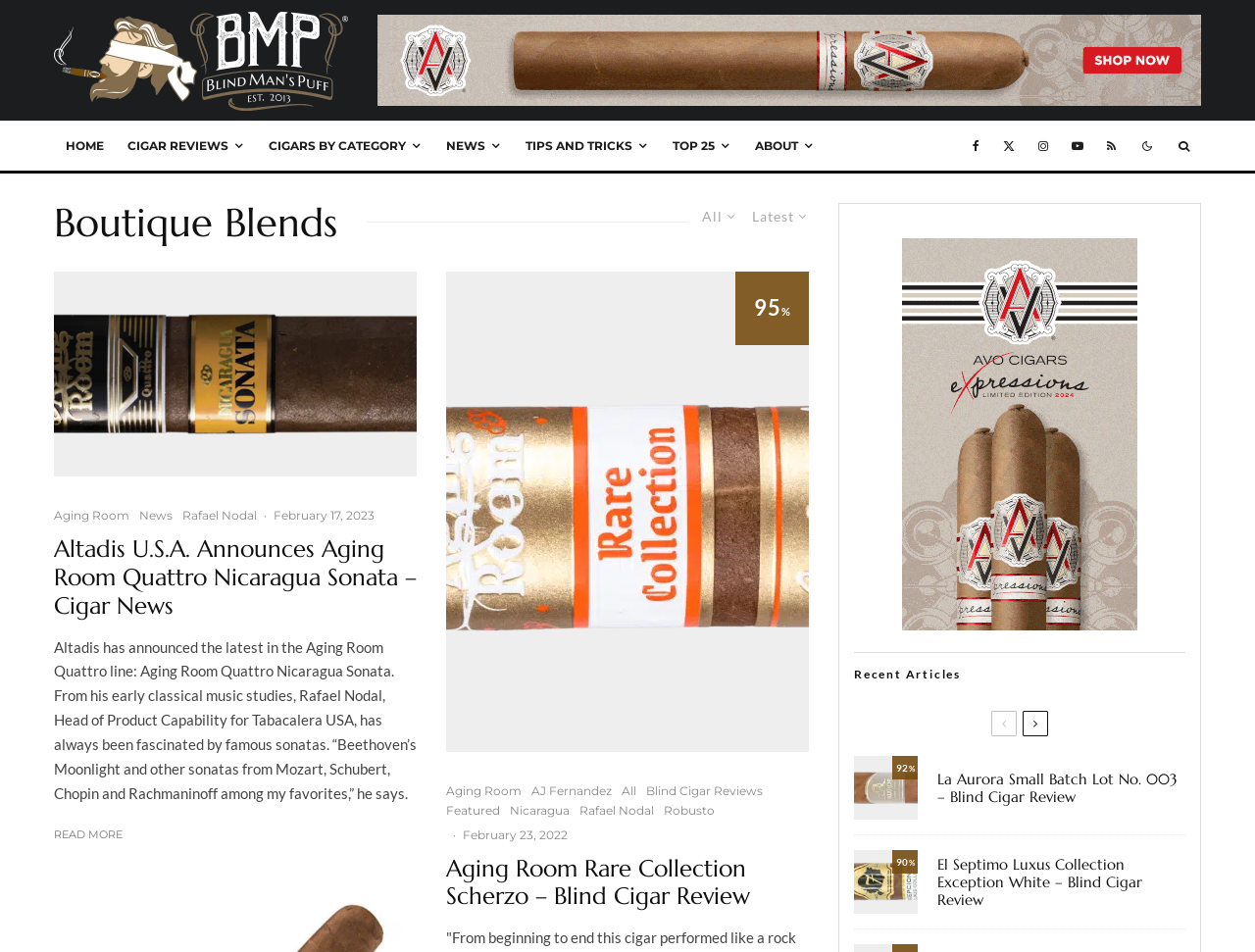Explain in detail what is displayed on the webpage.

The webpage is an archive of boutique blends from Blind Man's Puff. At the top, there is a logo and a navigation menu with links to "HOME", "CIGAR REVIEWS", "NEWS", "TIPS AND TRICKS", "TOP 25", "ABOUT", and social media platforms. Below the navigation menu, there is a header section with a title "Boutique Blends" and two tabs, "All" and "Latest".

The main content of the webpage is a list of articles, each representing a cigar review. There are multiple articles on the page, with each article containing a title, an image, and a brief summary of the review. The articles are arranged in a vertical list, with the most recent ones at the top. Each article has a rating displayed as a percentage, and some of them have additional information such as the date of publication.

The articles are separated by a small gap, and some of them have a "READ MORE" link at the bottom. The webpage also has a section titled "Recent Articles" at the bottom, which lists additional articles with their titles and ratings.

On the right side of the webpage, there is a section with a Davidoff logo and a link to the Davidoff website. Overall, the webpage has a clean and organized layout, with a focus on showcasing the boutique blends and their corresponding reviews.